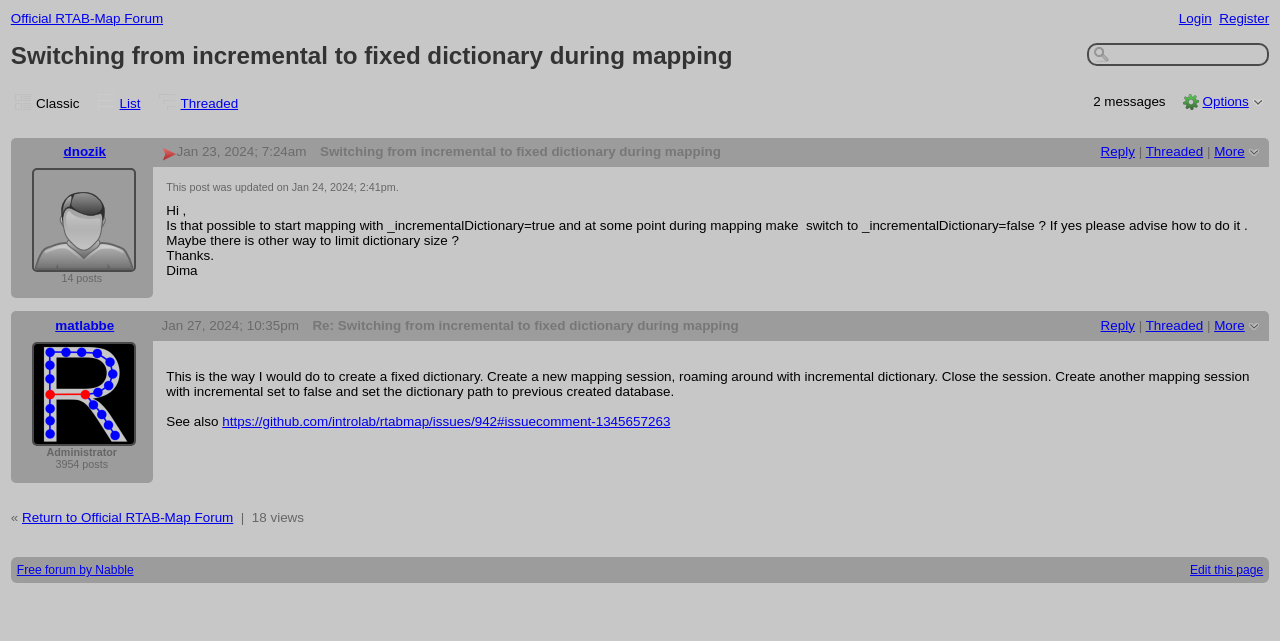What is the date of the latest post?
Examine the image closely and answer the question with as much detail as possible.

I found the answer by looking at the static text that contains the date and time of the latest post, which is located below the heading 'Re: Switching from incremental to fixed dictionary during mapping'.